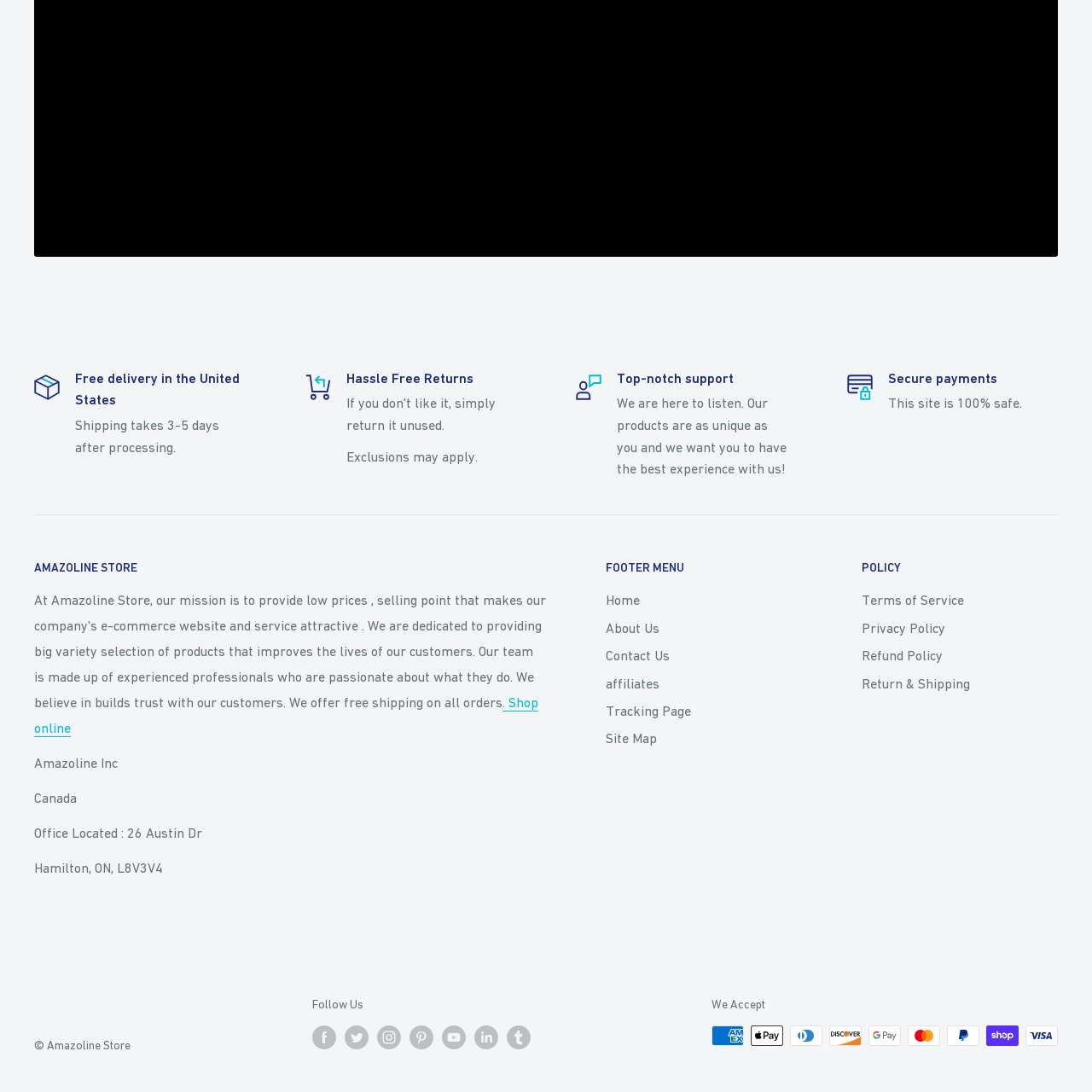Concentrate on the image section marked by the red rectangle and answer the following question comprehensively, using details from the image: What is the minimum S/N ratio of the speaker?

The caption specifies that the speaker has an S/N ratio of 85dB or greater, which indicates the device's signal-to-noise performance.